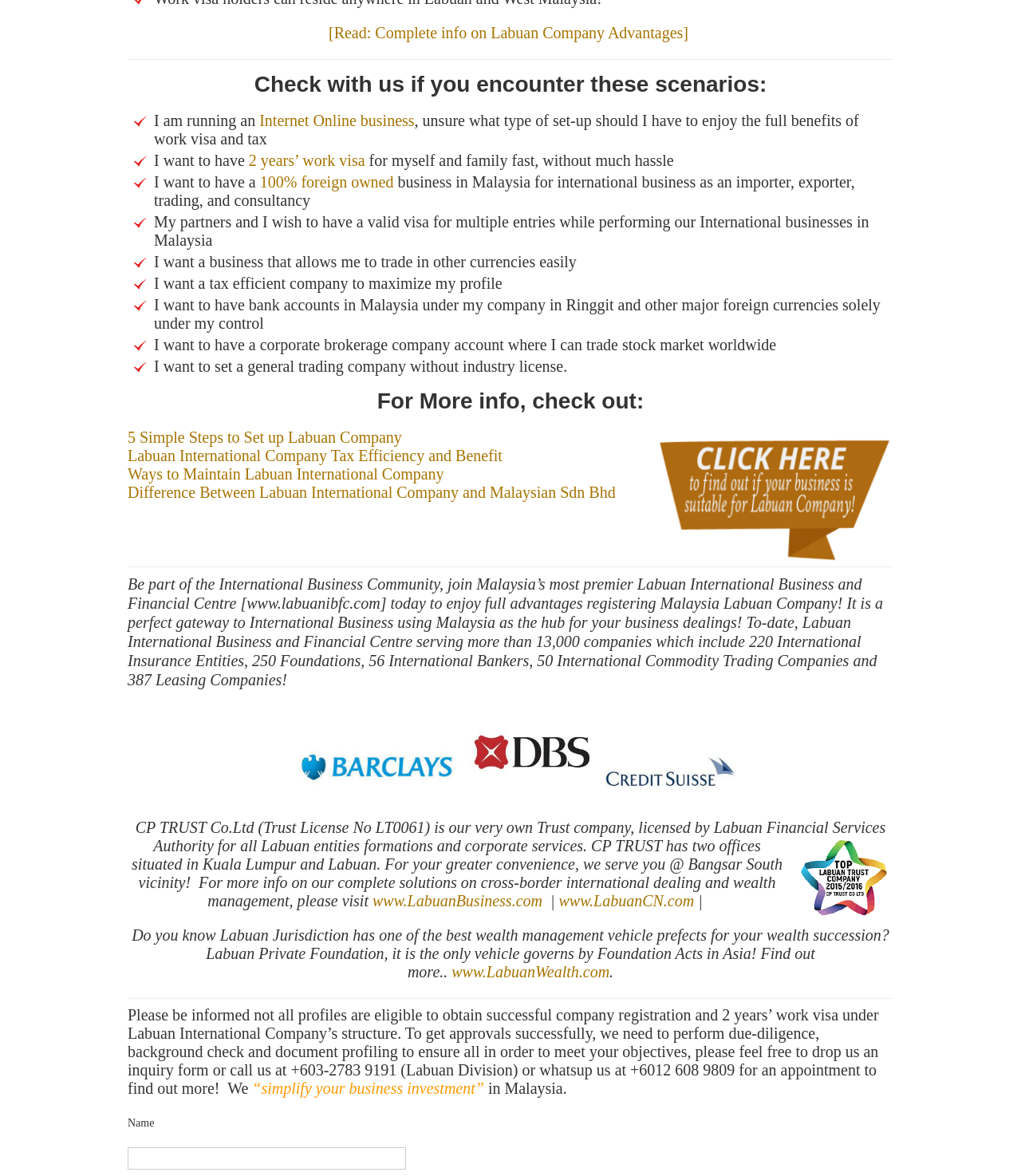Please identify the bounding box coordinates of the clickable region that I should interact with to perform the following instruction: "Click on 'www.LabuanBusiness.com'". The coordinates should be expressed as four float numbers between 0 and 1, i.e., [left, top, right, bottom].

[0.365, 0.758, 0.531, 0.773]